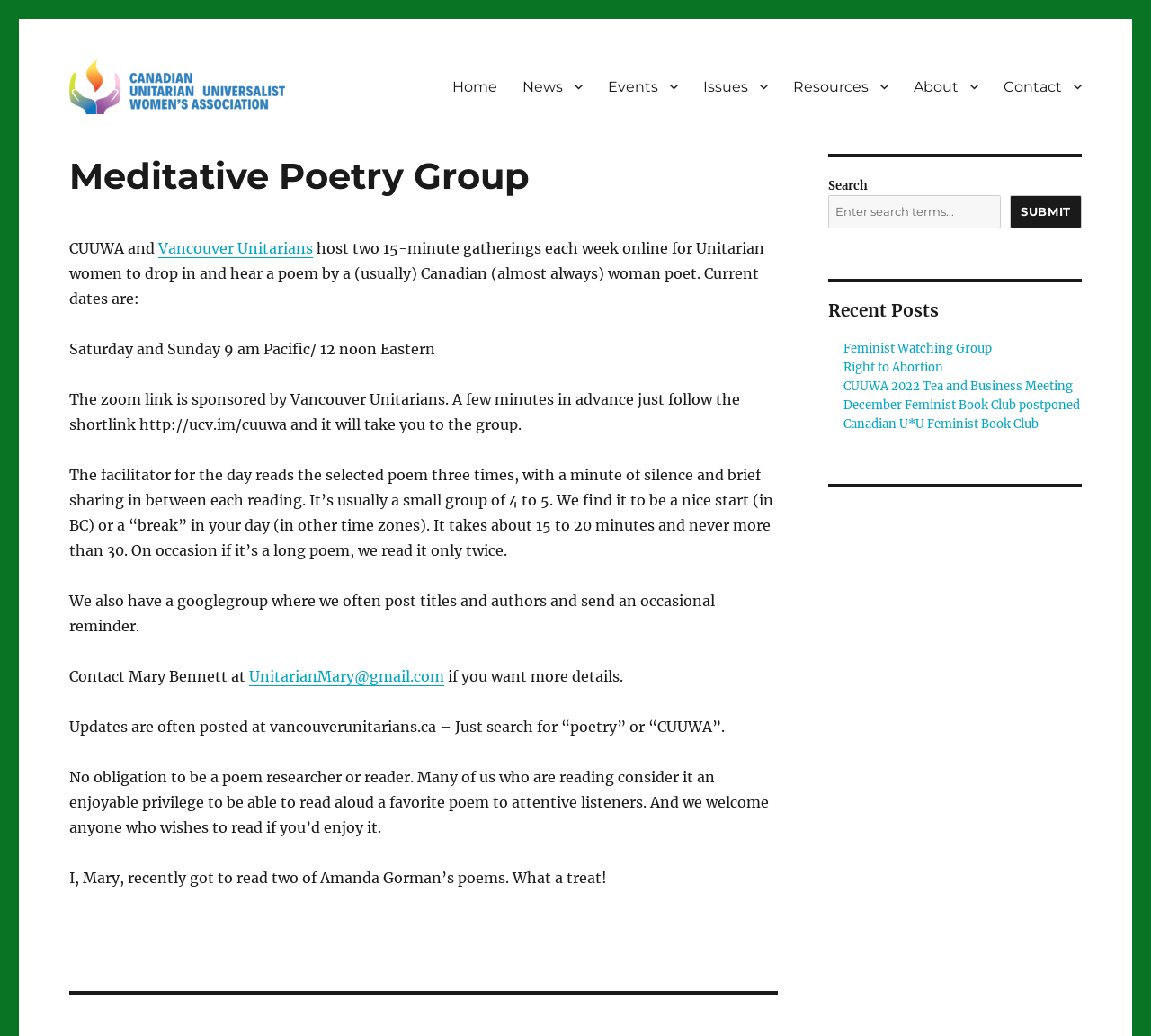Locate the bounding box coordinates of the clickable area to execute the instruction: "Visit Facebook page". Provide the coordinates as four float numbers between 0 and 1, represented as [left, top, right, bottom].

None